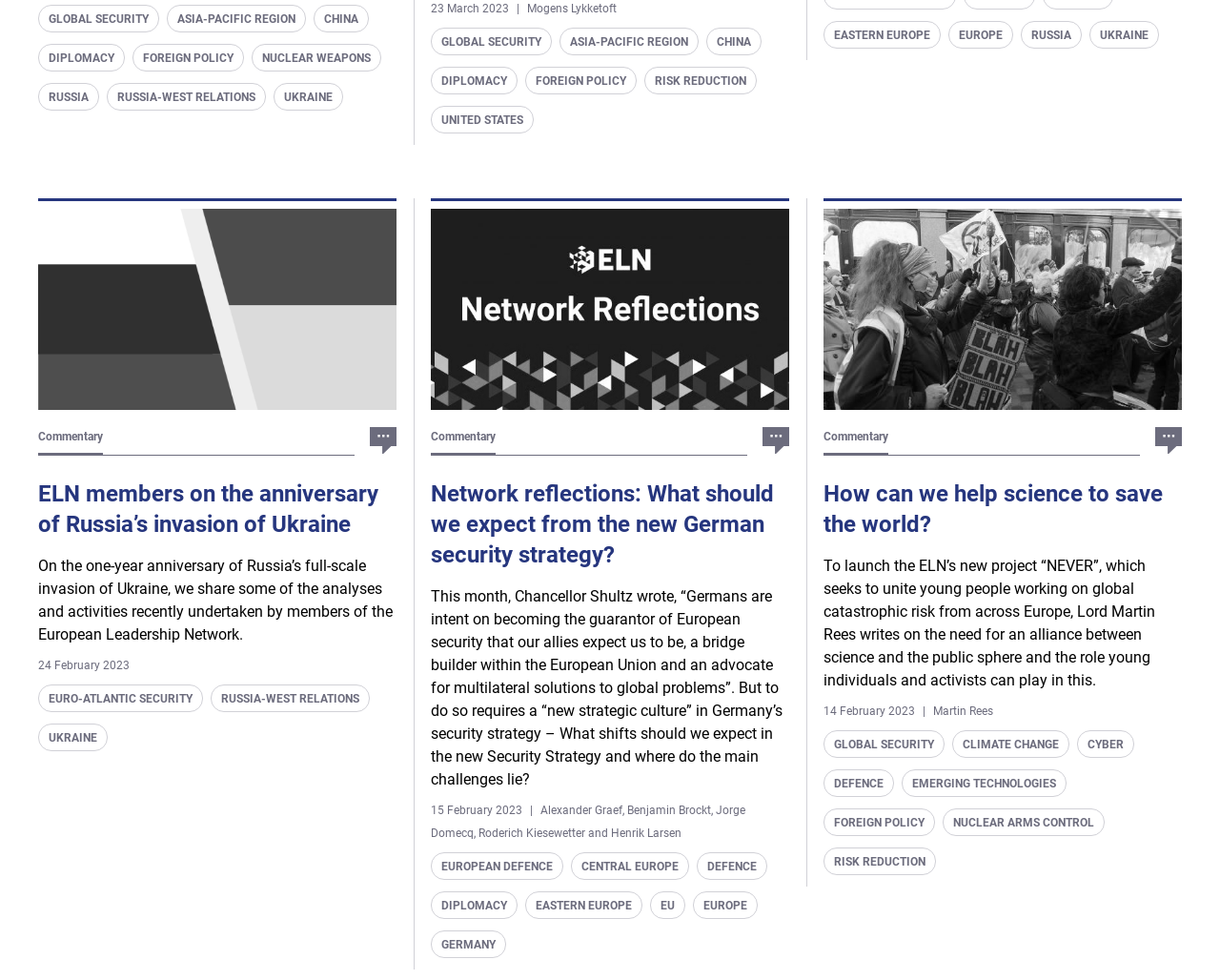Who is the author of the article about German security strategy?
Examine the image and give a concise answer in one word or a short phrase.

Multiple authors